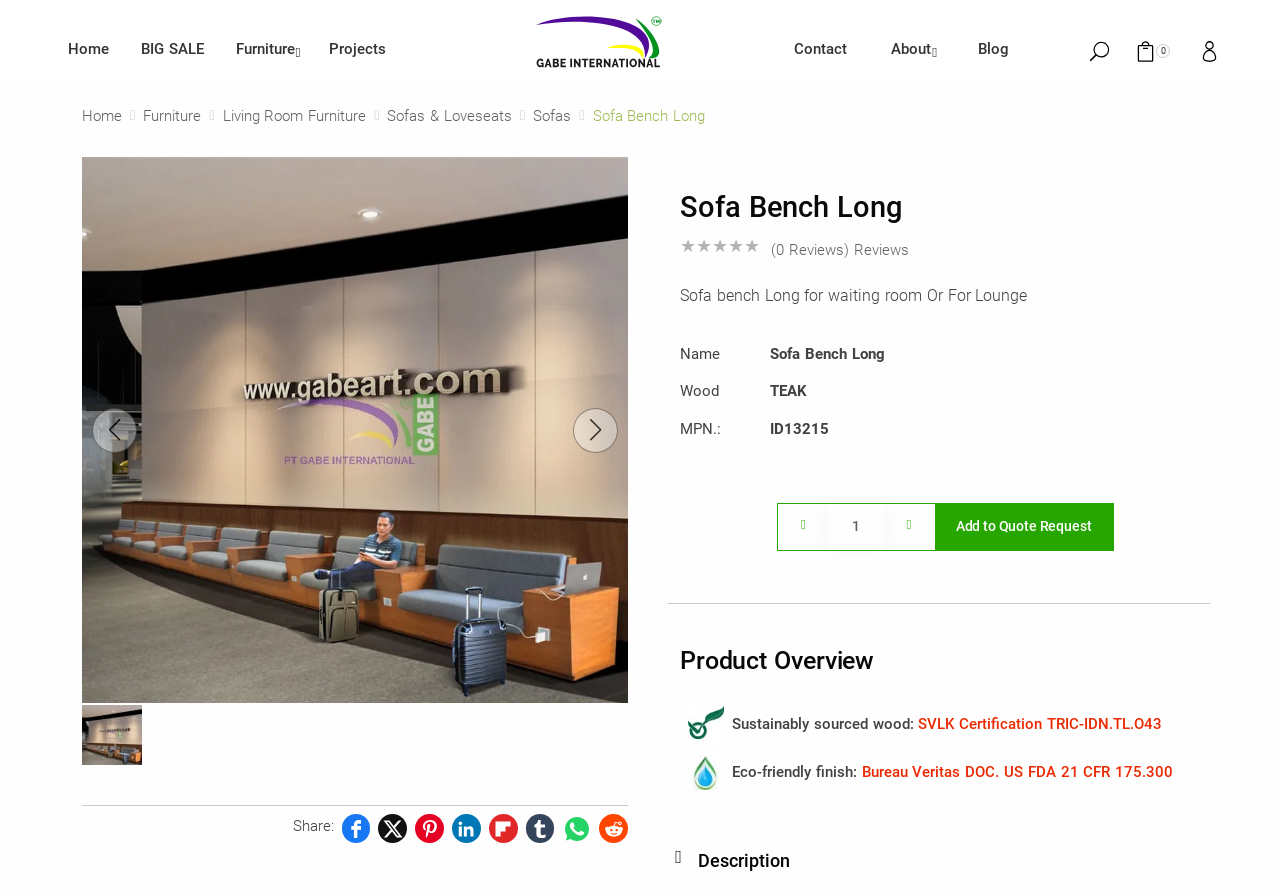Find and provide the bounding box coordinates for the UI element described with: "Add to Quote Request".

[0.73, 0.564, 0.869, 0.616]